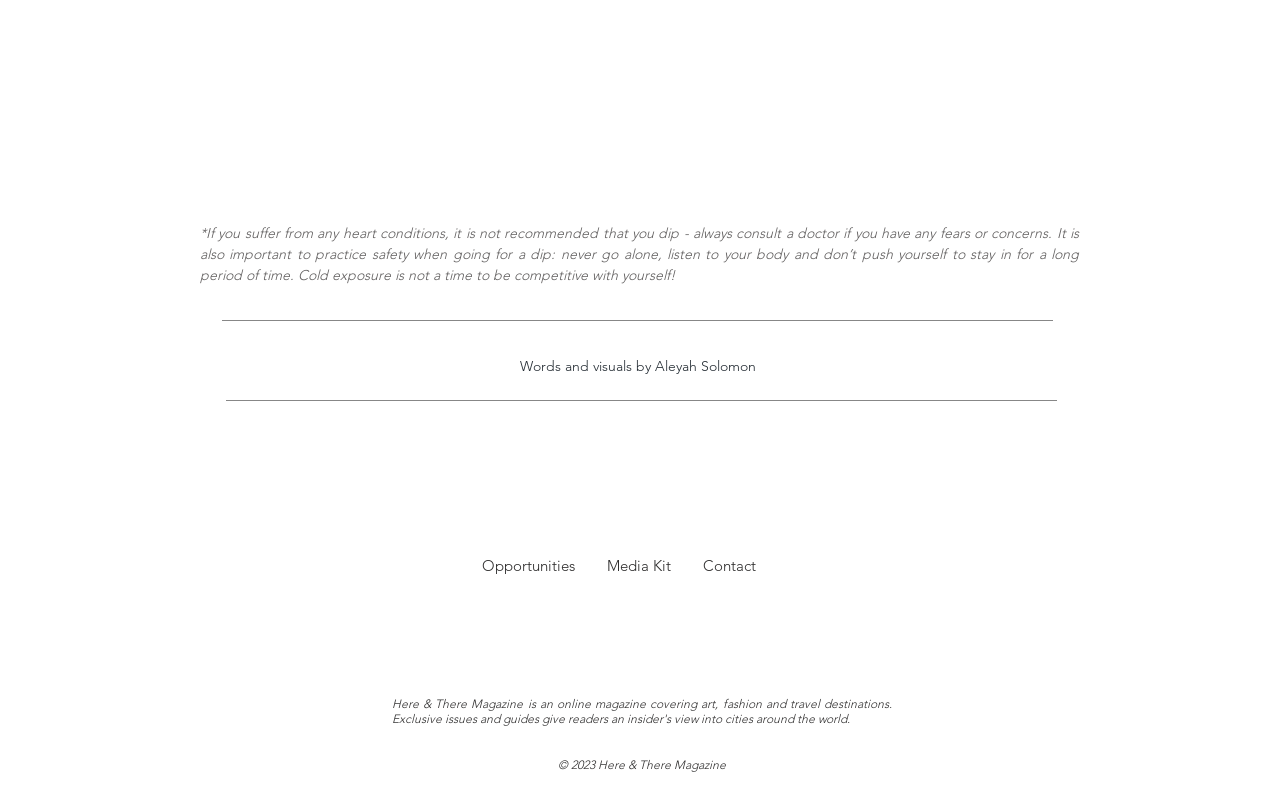Locate the bounding box of the UI element described in the following text: "Media Kit".

[0.474, 0.695, 0.524, 0.719]